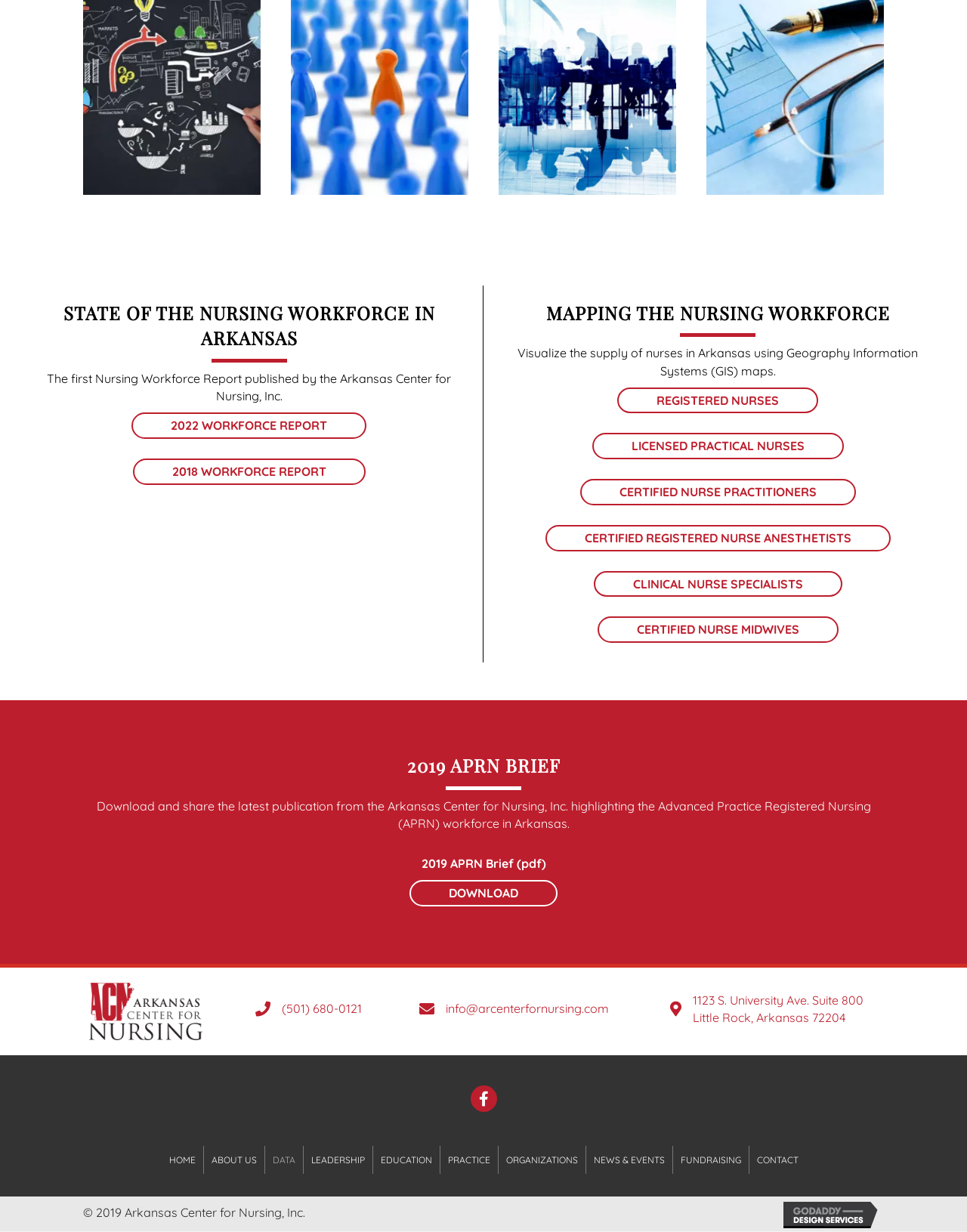Determine the bounding box coordinates for the UI element with the following description: "Clinical Nurse Specialists". The coordinates should be four float numbers between 0 and 1, represented as [left, top, right, bottom].

[0.614, 0.463, 0.871, 0.485]